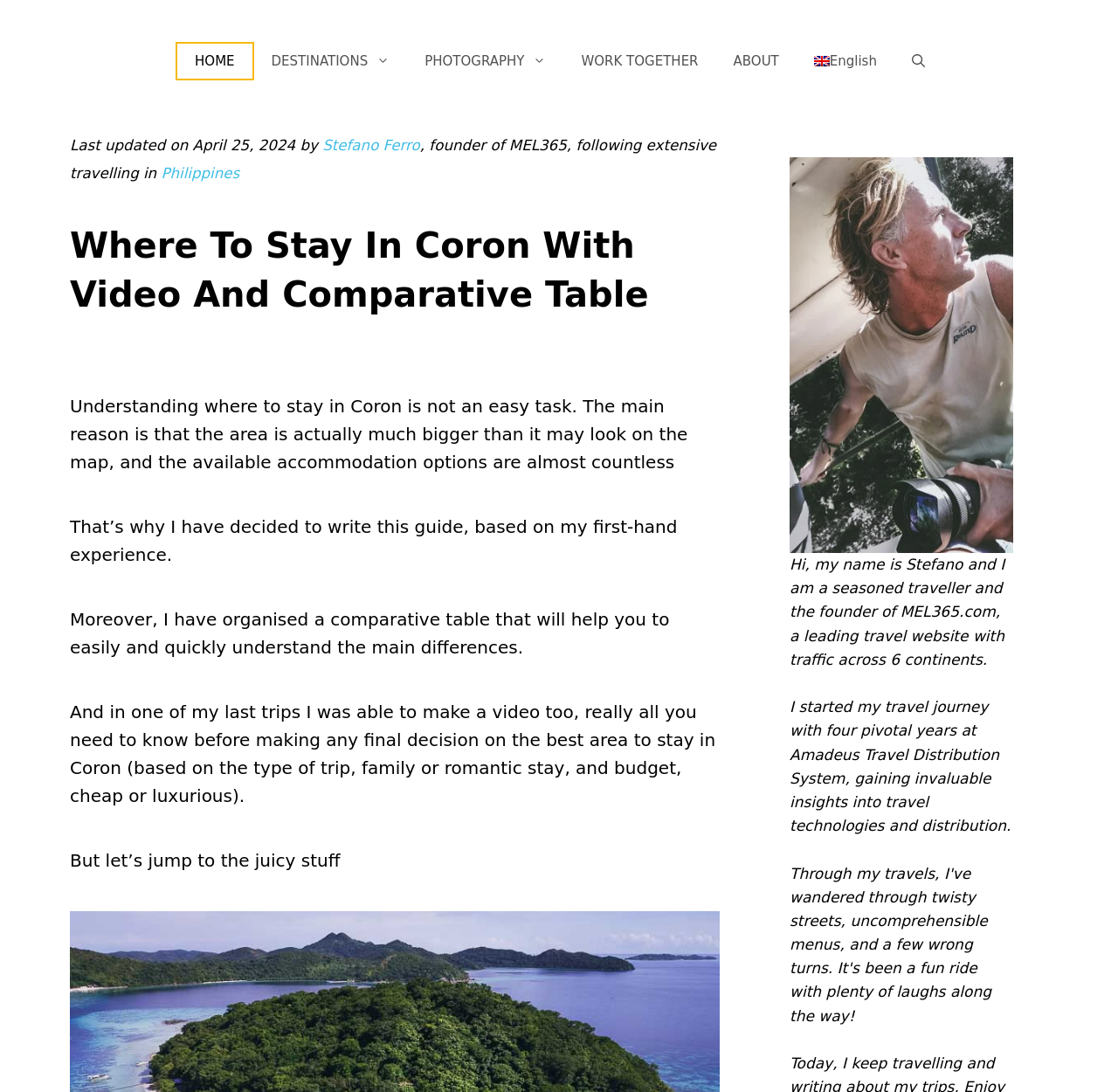What is the topic of the video mentioned in the webpage?
Use the image to answer the question with a single word or phrase.

Best area to stay in Coron